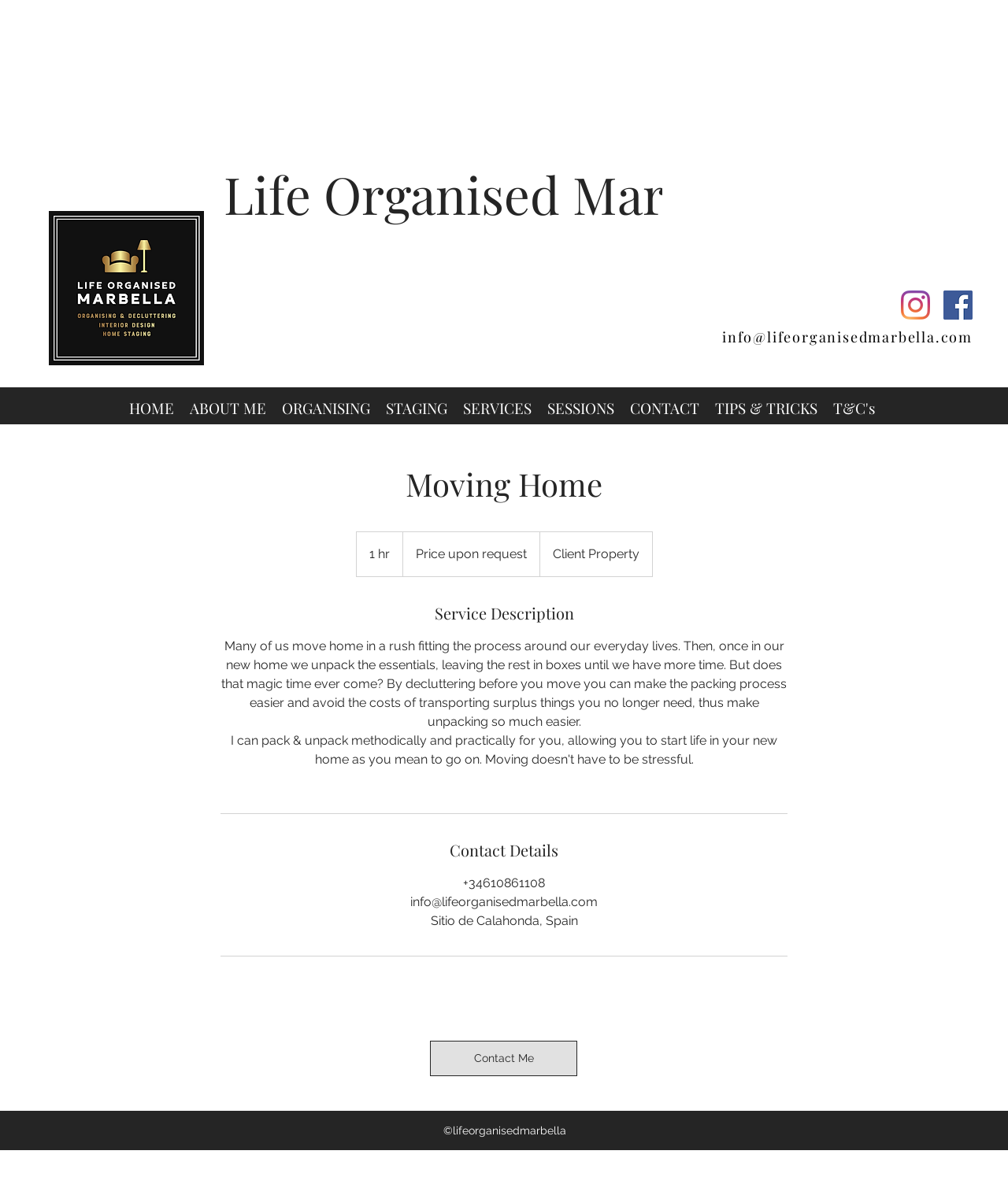Answer the question below with a single word or a brief phrase: 
How many navigation links are available?

9